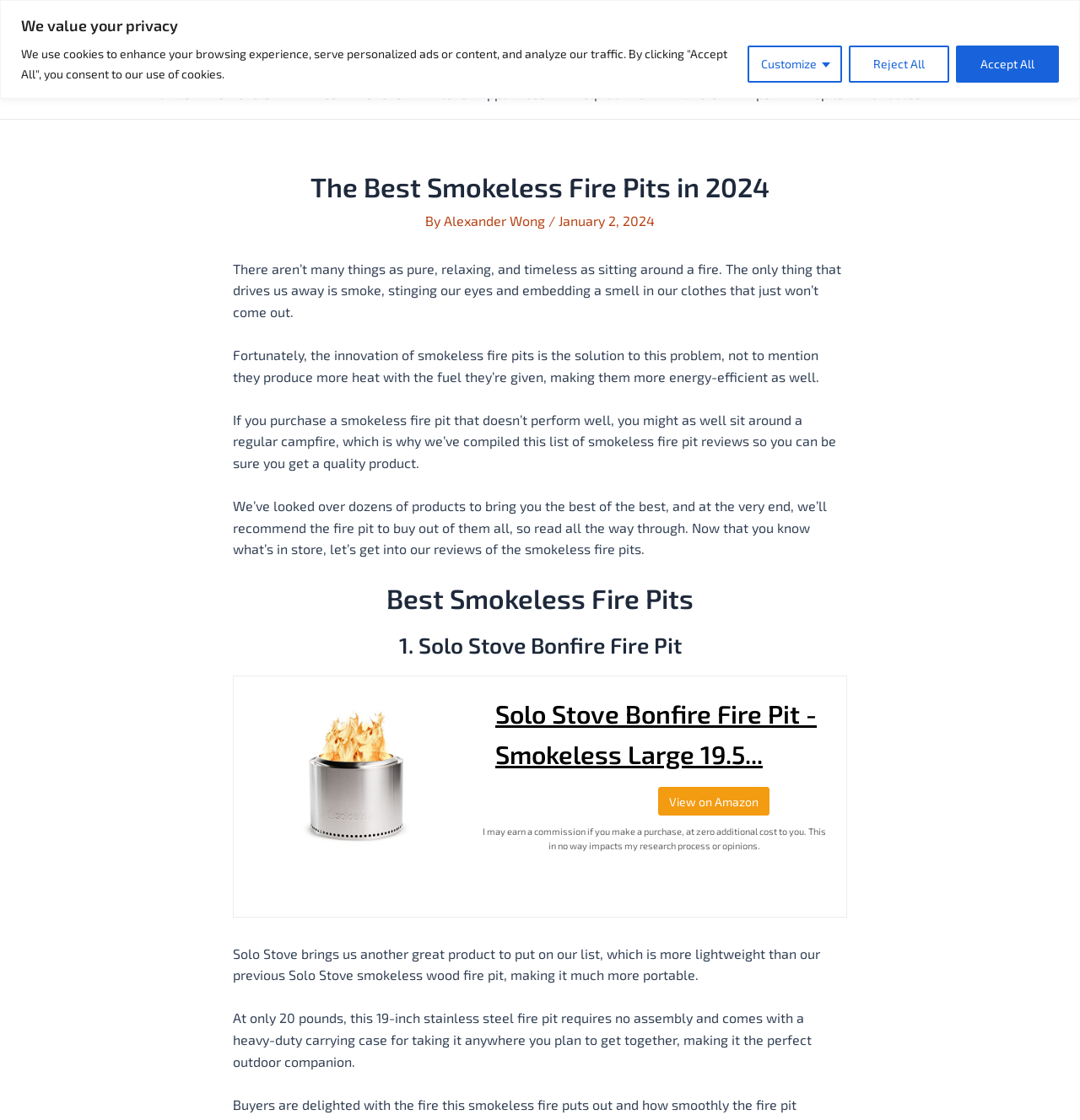Determine the bounding box coordinates for the region that must be clicked to execute the following instruction: "Visit the 'Grills' page".

[0.134, 0.061, 0.189, 0.106]